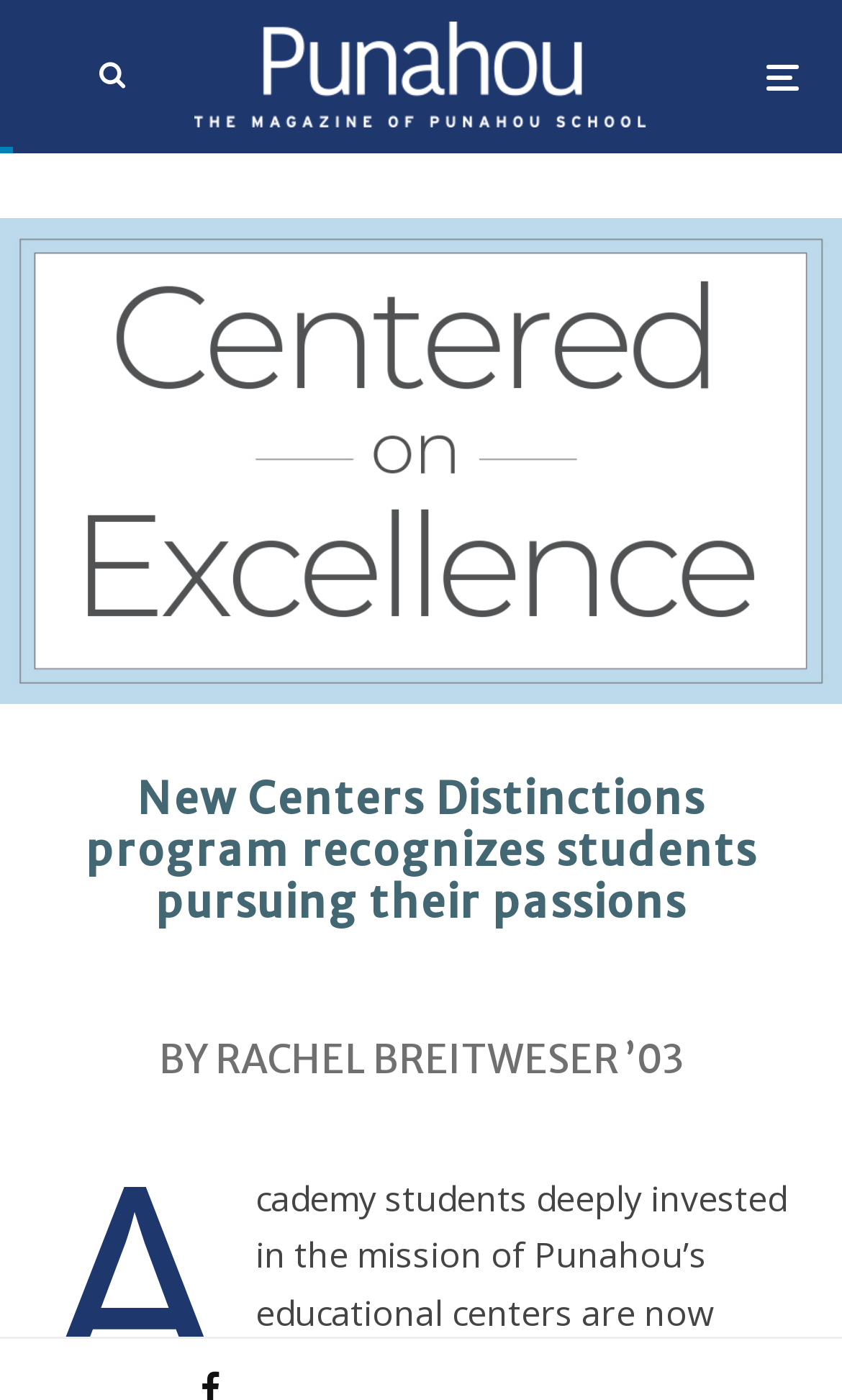Who wrote the article?
Please answer the question as detailed as possible.

I found the answer by looking at the heading element with the text 'BY RACHEL BREITWESER ’03', which is a common format for indicating the author of an article.